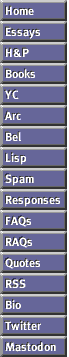Provide a comprehensive description of the image.

The image associated with the title "Disconnecting Distraction" encapsulates a thought-provoking theme about the nature of distractions in modern life. It features a visual representation that likely relates to the concept of seeking focus amidst an overwhelming array of technological stimuli and everyday interruptions.

Accompanying the image is a passage that reflects on procrastination and the pervasive role of distractions in our lives. The text emphasizes how people often find it uncomfortable to simply sit in silence, suggesting that the act of avoidance manifests through engagement in secondary activities. It also highlights the irony of technology's evolution: as we learn to dodge some distractions, new ones—akin to drug-resistant bacteria—continuously emerge, complicating our efforts to maintain focus.

Overall, this image serves as a compelling visual metaphor for the struggle against distractions, underlining the challenge of managing our attention in an increasingly complex and enticing digital landscape.